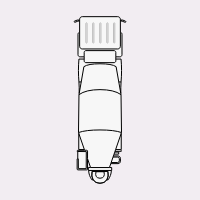Elaborate on all the features and components visible in the image.

This image features a top-down view of a cement truck, commonly used in construction for transporting mixed cement. The illustration highlights the characteristic cylindrical body of the truck, which is designed to keep the cement agitated during transit. The truck's cab is located at the front, featuring a rectangular storage unit that is typically responsible for pouring cement. Below, the wheels are depicted, emphasizing the truck's mobility on construction sites. With its distinct shape and functional design, this cement truck plays a crucial role in the efficient delivery of concrete materials, essential for building and infrastructure projects.